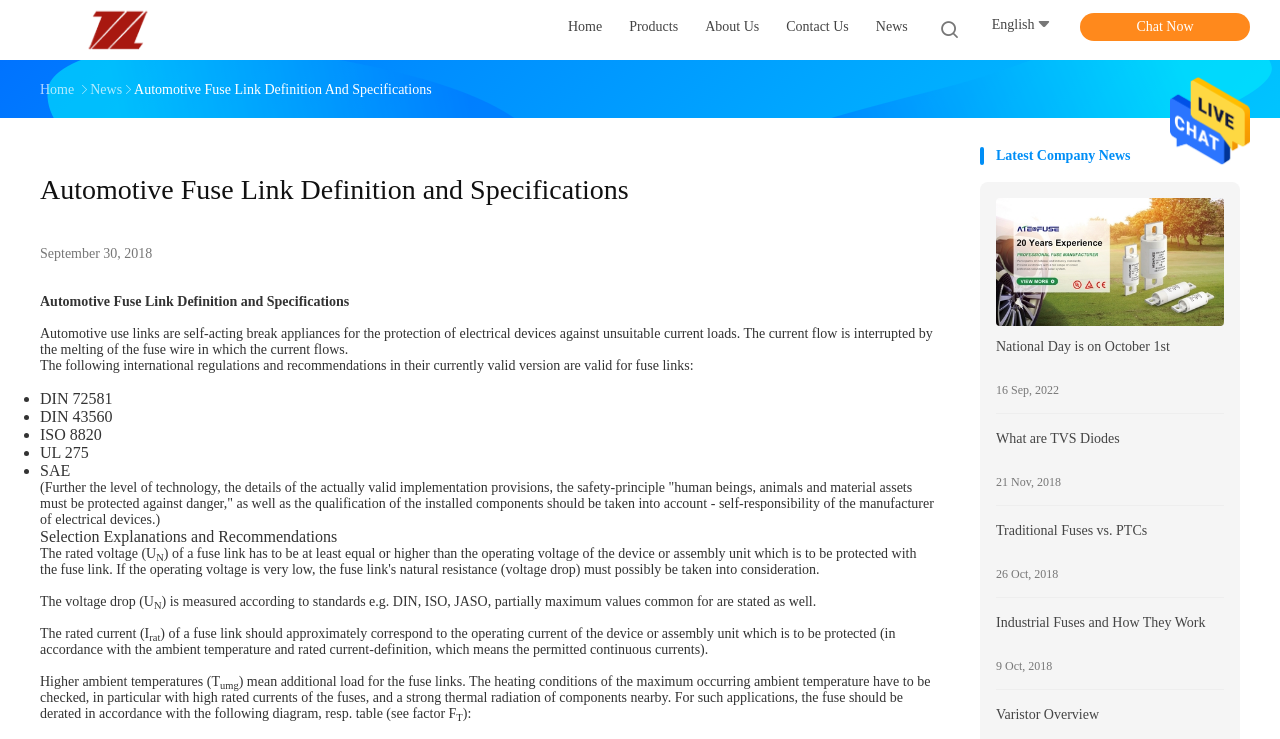Provide a one-word or short-phrase answer to the question:
What are the latest company news about?

National Day, TVS Diodes, Traditional Fuses vs. PTCs, Industrial Fuses